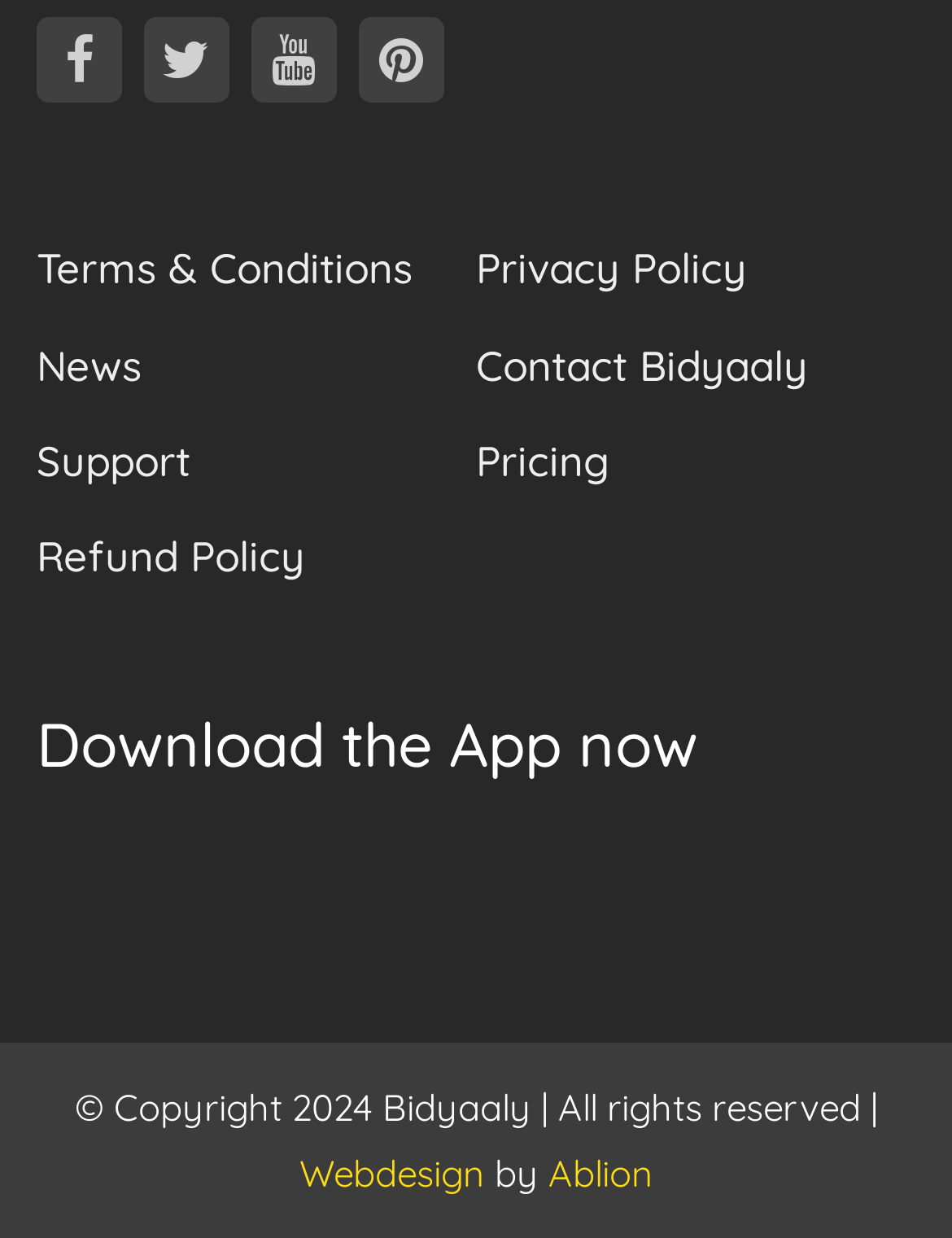How many links are there in the top section?
Based on the image, give a one-word or short phrase answer.

4